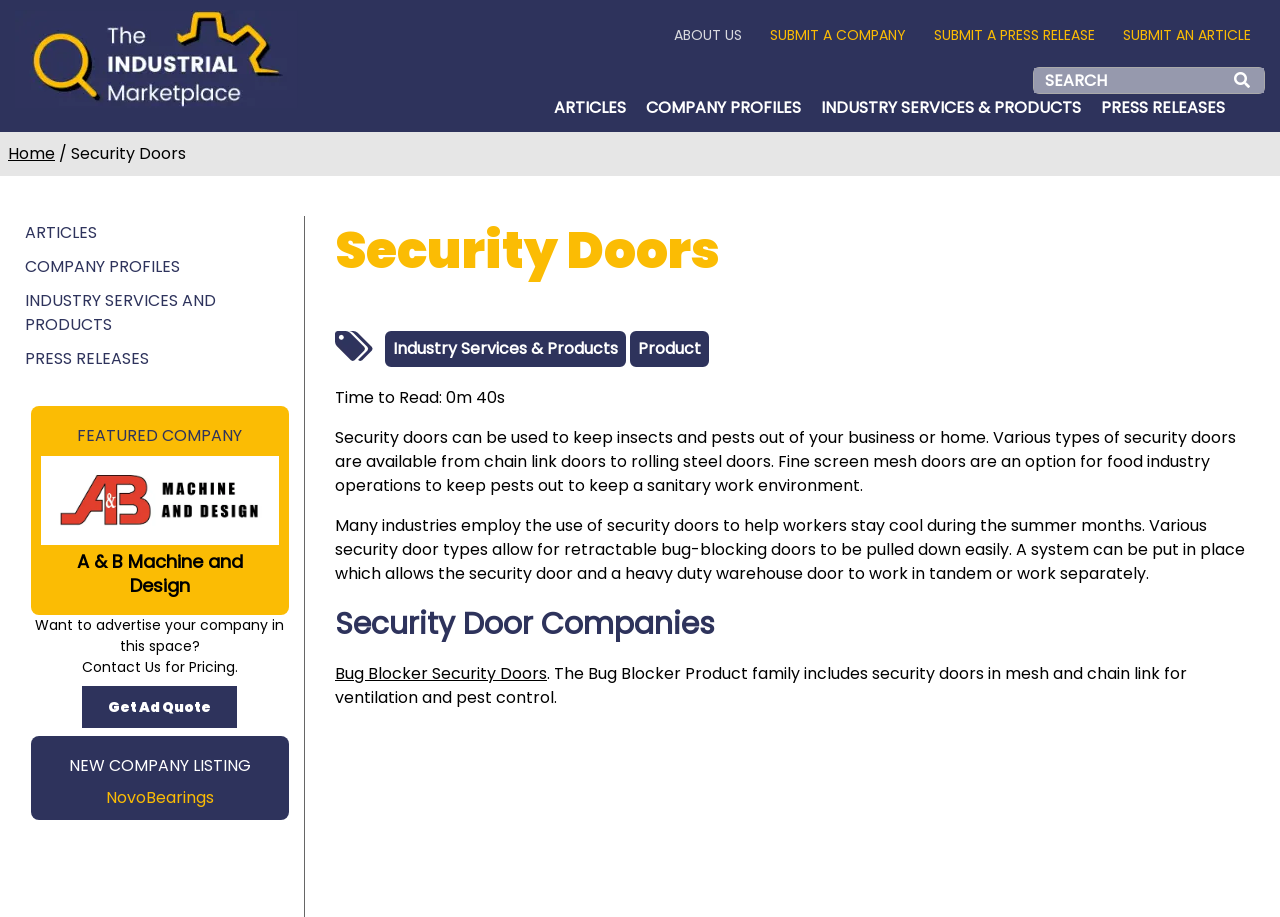Generate a thorough caption that explains the contents of the webpage.

The webpage is about security doors and is part of The Industrial Marketplace. At the top left, there is a logo of The Industrial Marketplace Web, accompanied by a link to the website. Below the logo, there are four links to different sections of the website: ABOUT US, SUBMIT A COMPANY, SUBMIT A PRESS RELEASE, and SUBMIT AN ARTICLE. 

To the right of these links, there is a search bar with a magnifying glass icon. Below the search bar, there are five main navigation links: ARTICLES, COMPANY PROFILES, INDUSTRY SERVICES & PRODUCTS, and PRESS RELEASES. 

On the left side of the page, there is a section with a heading "Security Doors" and a brief description of security doors. Below this section, there are four links to different types of security doors: ARTICLES, COMPANY PROFILES, INDUSTRY SERVICES AND PRODUCTS, and PRESS RELEASES. 

In the main content area, there is a featured company section with a logo and a link to the company's profile. Below this section, there is a call-to-action to advertise on the website, along with a link to get an ad quote. 

Further down, there is a section highlighting a new company listing, followed by a link to the company's profile. The main content area also features an article about security doors, including their uses and benefits. The article is accompanied by a heading, an image of tags, and links to related topics such as industry services and products. 

At the bottom of the page, there is a section listing security door companies, with a link to one of the companies, Bug Blocker Security Doors, and a brief description of their products.